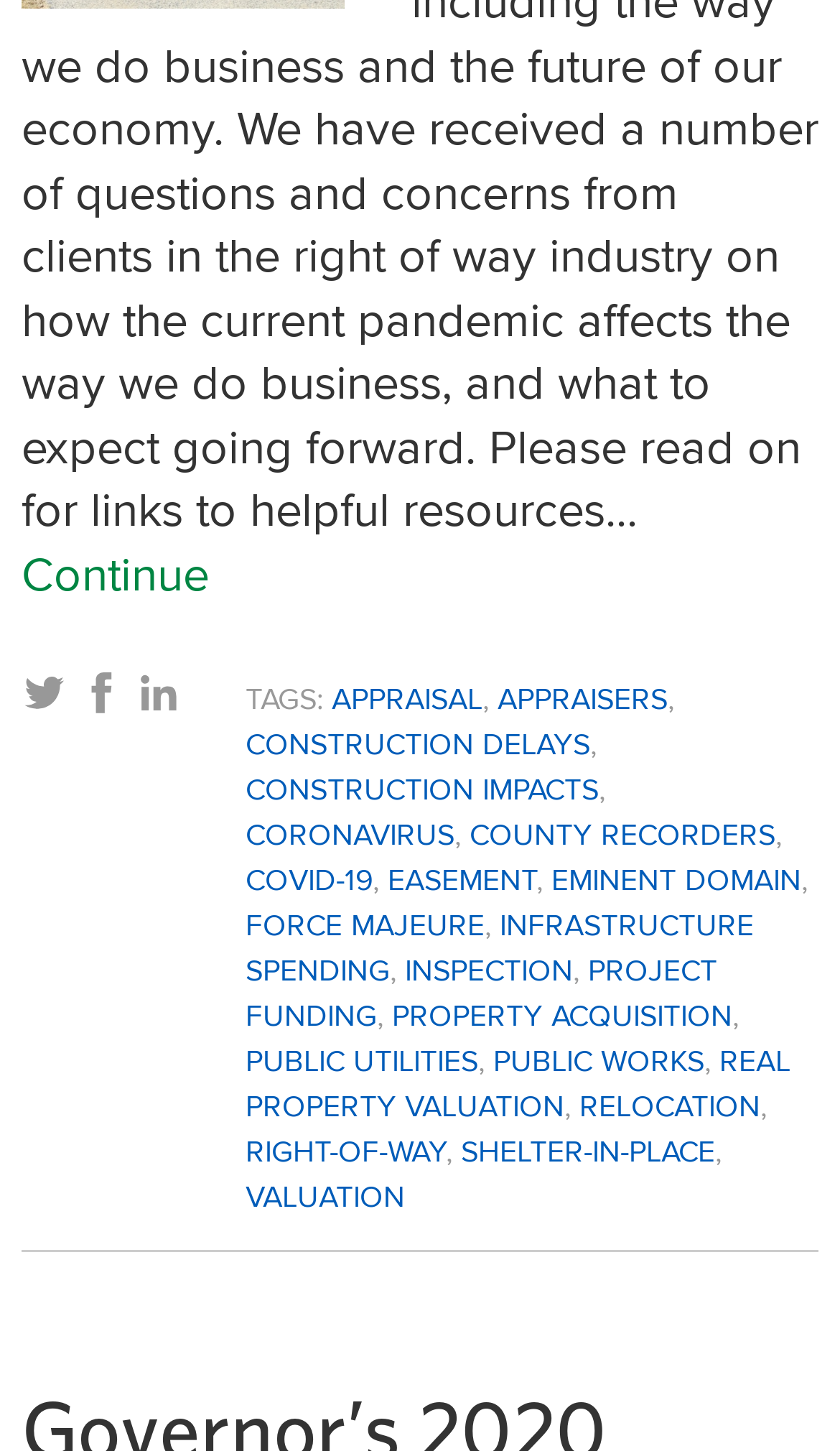Provide the bounding box coordinates of the area you need to click to execute the following instruction: "click Continue".

[0.026, 0.371, 0.249, 0.418]